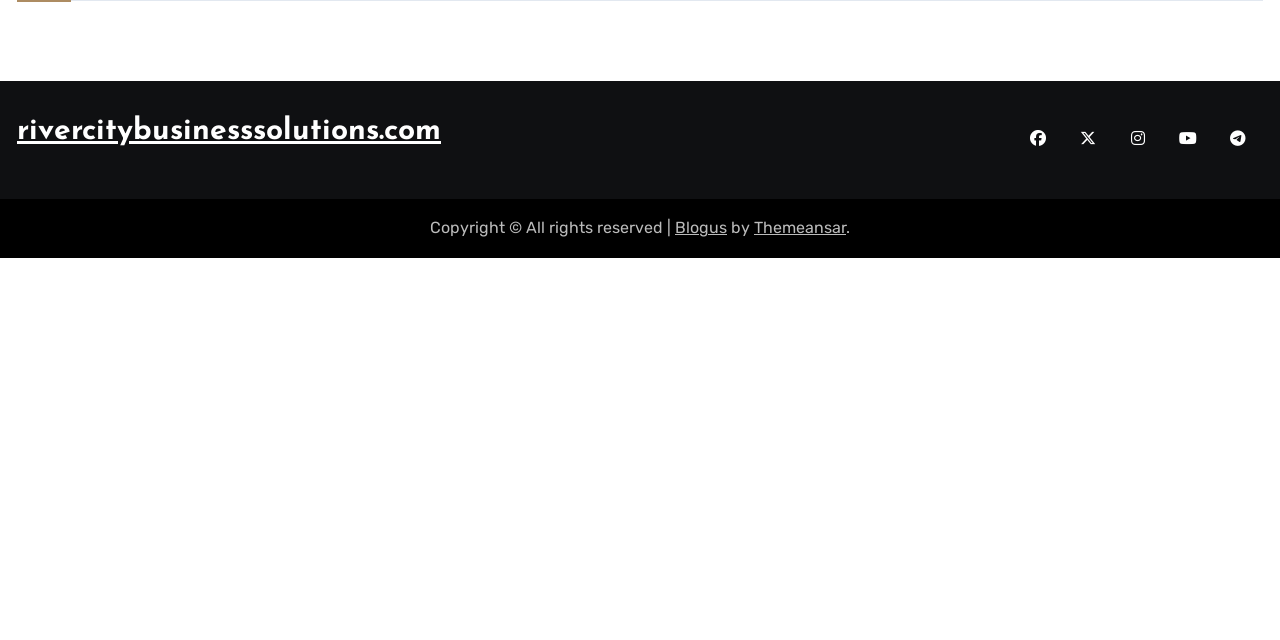Find the bounding box of the element with the following description: "Previous". The coordinates must be four float numbers between 0 and 1, formatted as [left, top, right, bottom].

None